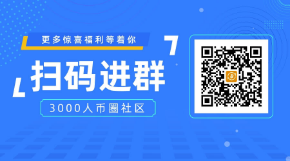How many members are in the cryptocurrency community?
Provide an in-depth and detailed answer to the question.

The caption specifically states that the QR code invites users to join a group of 3,000 cryptocurrency enthusiasts, providing the exact number of members in the community.